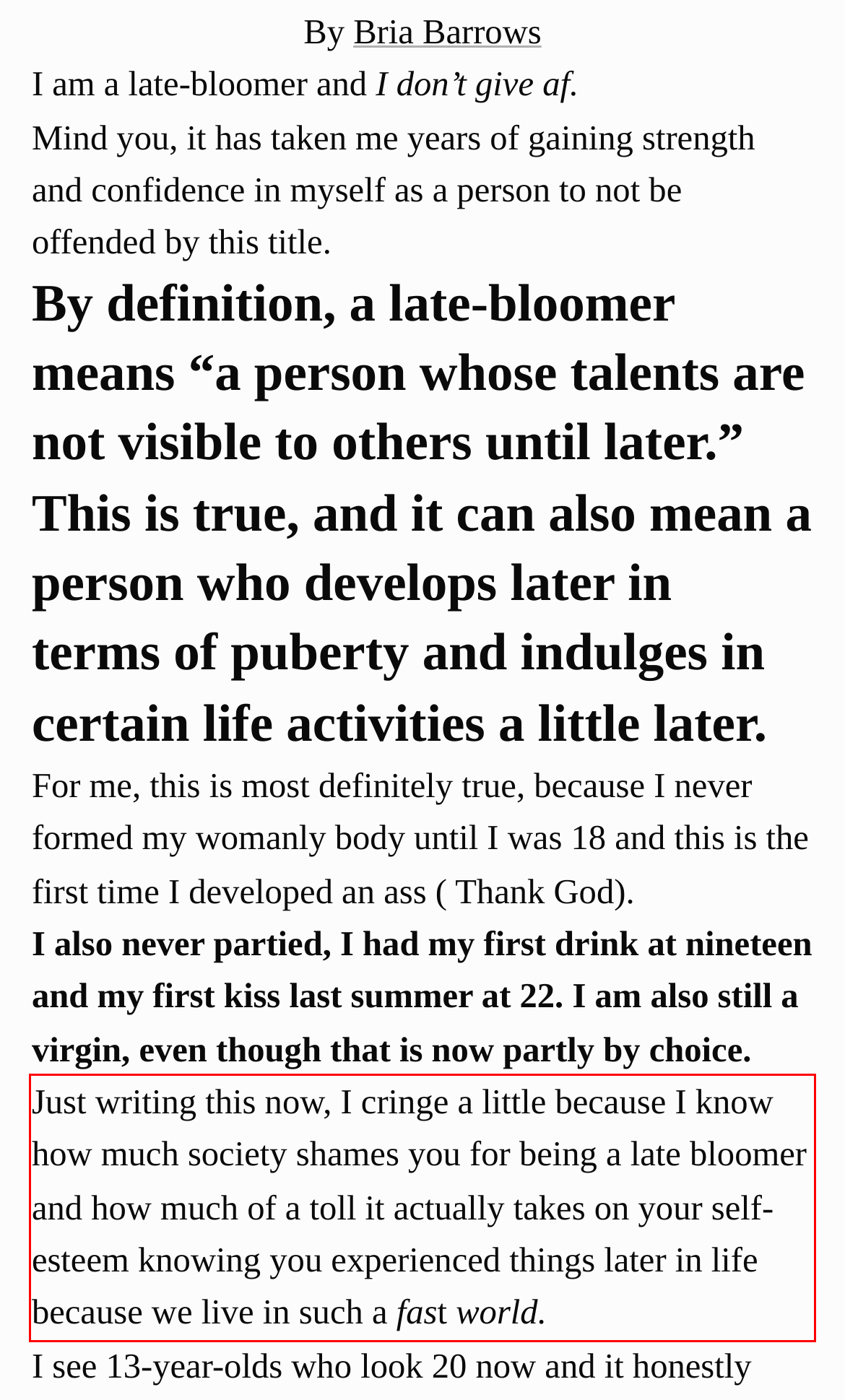Analyze the screenshot of a webpage where a red rectangle is bounding a UI element. Extract and generate the text content within this red bounding box.

Just writing this now, I cringe a little because I know how much society shames you for being a late bloomer and how much of a toll it actually takes on your self-esteem knowing you experienced things later in life because we live in such a fast world.